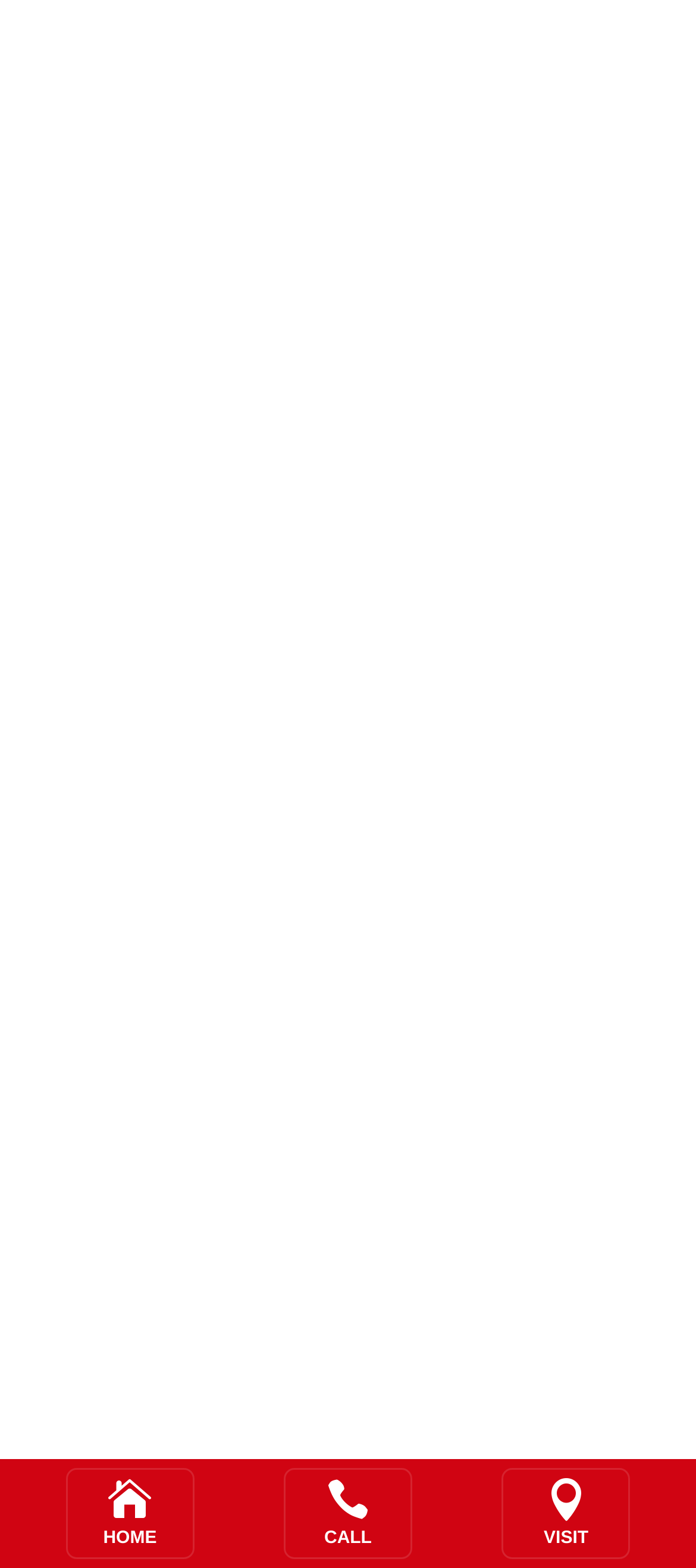Please specify the bounding box coordinates of the clickable section necessary to execute the following command: "Check the open hours".

[0.244, 0.502, 0.9, 0.534]